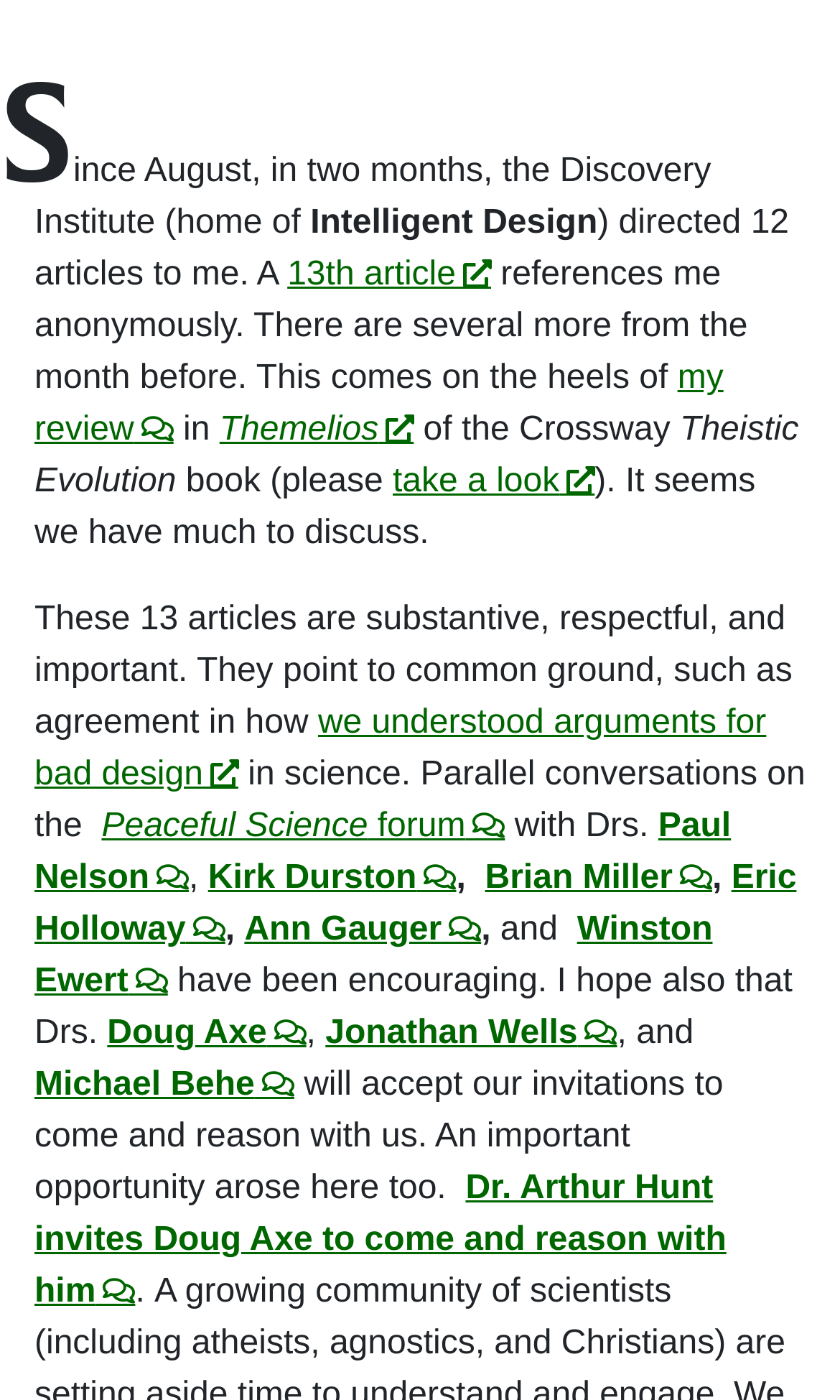What is the name of the forum mentioned?
Answer briefly with a single word or phrase based on the image.

Peaceful Science forum